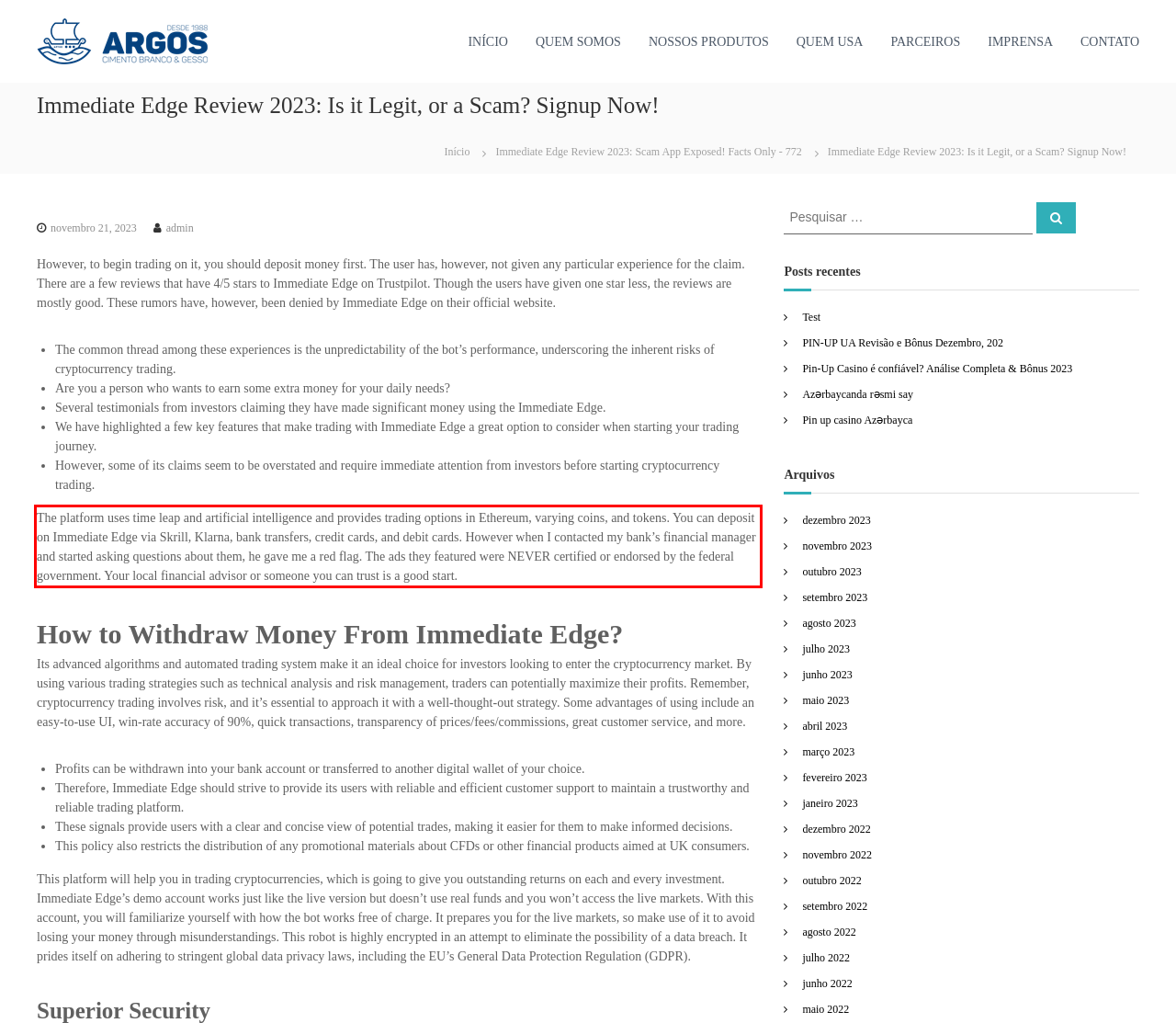You are given a screenshot of a webpage with a UI element highlighted by a red bounding box. Please perform OCR on the text content within this red bounding box.

The platform uses time leap and artificial intelligence and provides trading options in Ethereum, varying coins, and tokens. You can deposit on Immediate Edge via Skrill, Klarna, bank transfers, credit cards, and debit cards. However when I contacted my bank’s financial manager and started asking questions about them, he gave me a red flag. The ads they featured were NEVER certified or endorsed by the federal government. Your local financial advisor or someone you can trust is a good start.